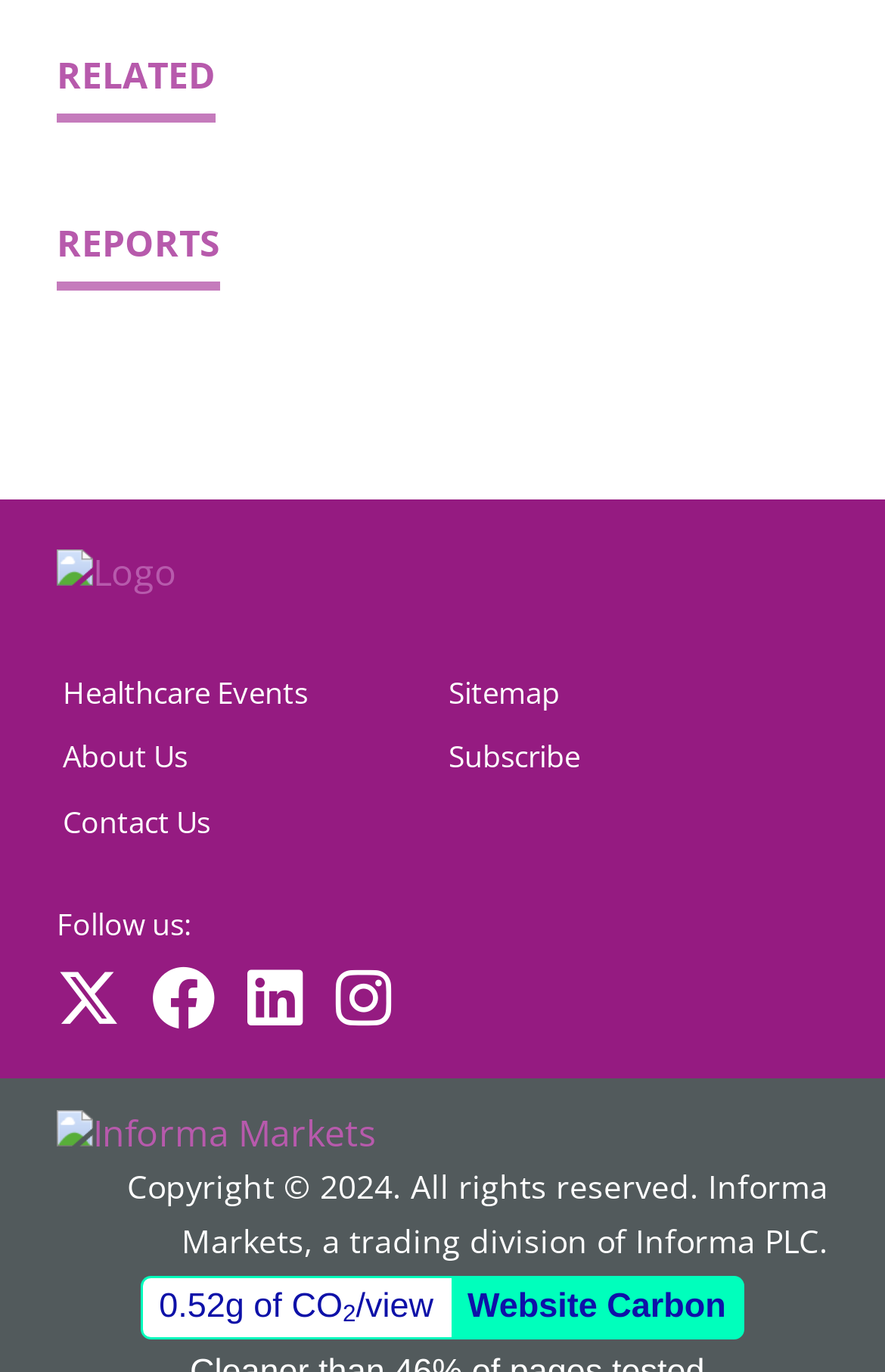Please specify the bounding box coordinates of the clickable region necessary for completing the following instruction: "Check Website Carbon". The coordinates must consist of four float numbers between 0 and 1, i.e., [left, top, right, bottom].

[0.509, 0.929, 0.842, 0.976]